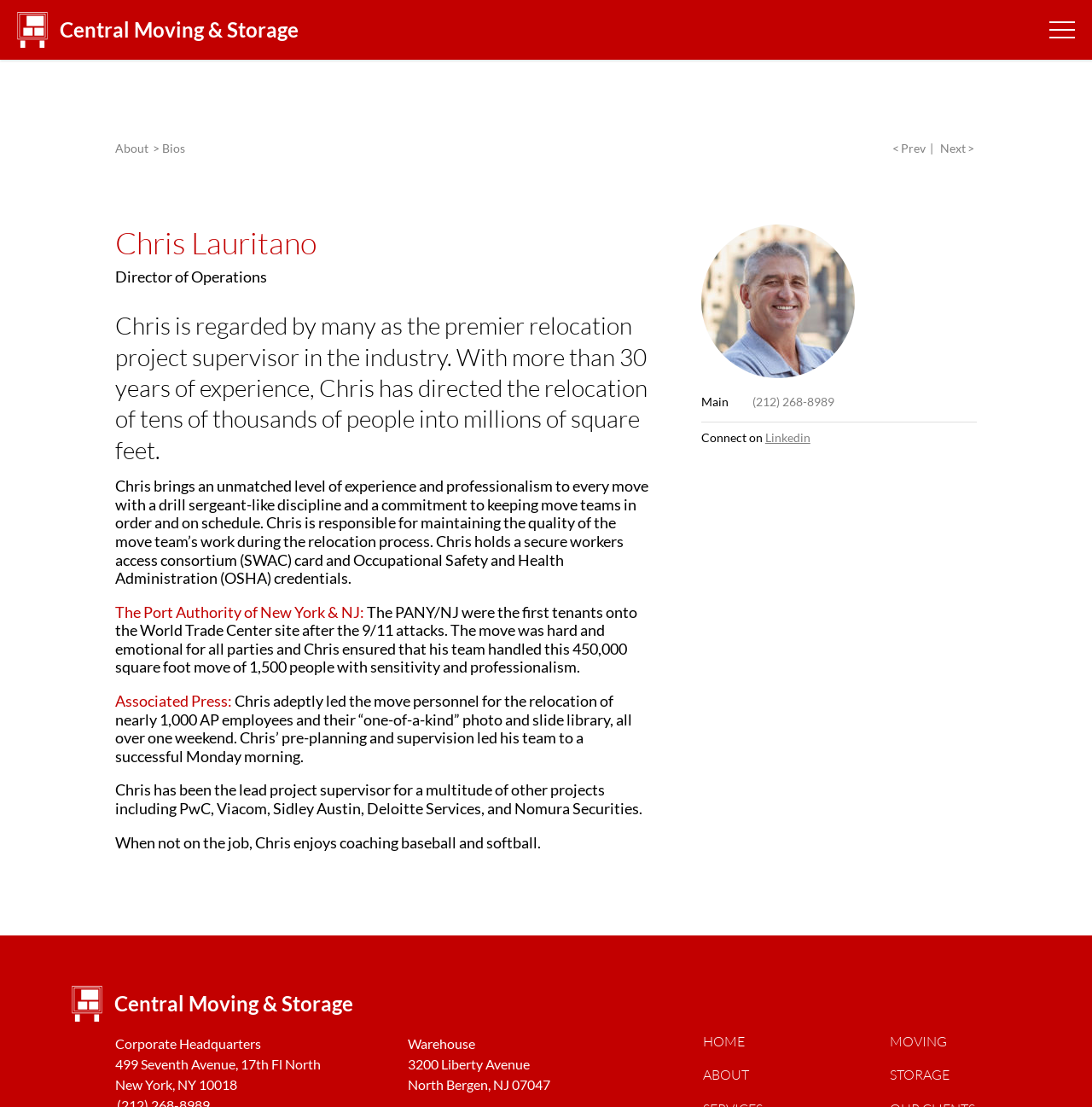Offer a detailed account of what is visible on the webpage.

The webpage is about Chris Lauritano, a Field Supervisor at Central Moving & Storage, a company that provides office moving services in NYC. At the top of the page, there is a heading with the company name and a link to its website. Next to it, there is a button labeled "Menu". Below the heading, there is a brief description of the company's website URL.

The main content of the page is divided into two sections. On the left side, there is a header with Chris Lauritano's name and his title, "Director of Operations". Below it, there are several paragraphs of text describing his experience and qualifications as a relocation project supervisor. The text mentions his achievements, such as directing the relocation of tens of thousands of people and millions of square feet, and his credentials, including a SWAC card and OSHA credentials.

On the right side of the page, there is a section with a heading "About" and links to other pages, including "Bios" and "Next >". Below it, there is a figure with an image of Chris Lauritano. Next to the image, there is a description list with a term "Main" and a detail with a phone number, "(212) 268-8989". Below the description list, there is a link to connect with Chris on LinkedIn.

At the bottom of the page, there are three headings: "Central Moving & Storage", "Corporate Headquarters", and "Warehouse". Each heading has a link to the company's website and a brief description of the location, including the address and zip code.

There are also several links at the bottom of the page, including "HOME", "MOVING", "ABOUT", and "STORAGE", which likely navigate to other pages on the website.